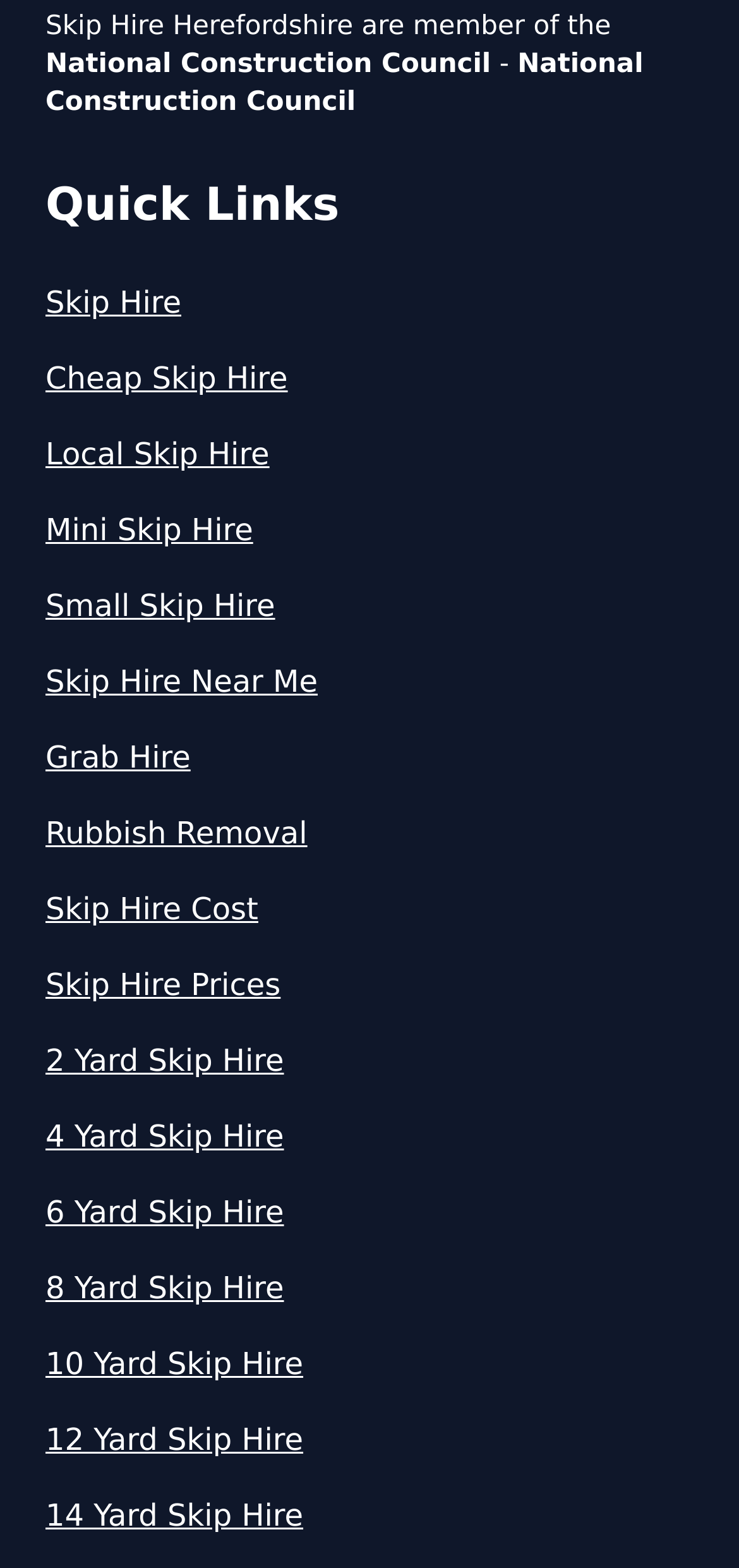Find the bounding box coordinates of the element you need to click on to perform this action: 'Visit Skip Hire page'. The coordinates should be represented by four float values between 0 and 1, in the format [left, top, right, bottom].

[0.062, 0.179, 0.938, 0.208]